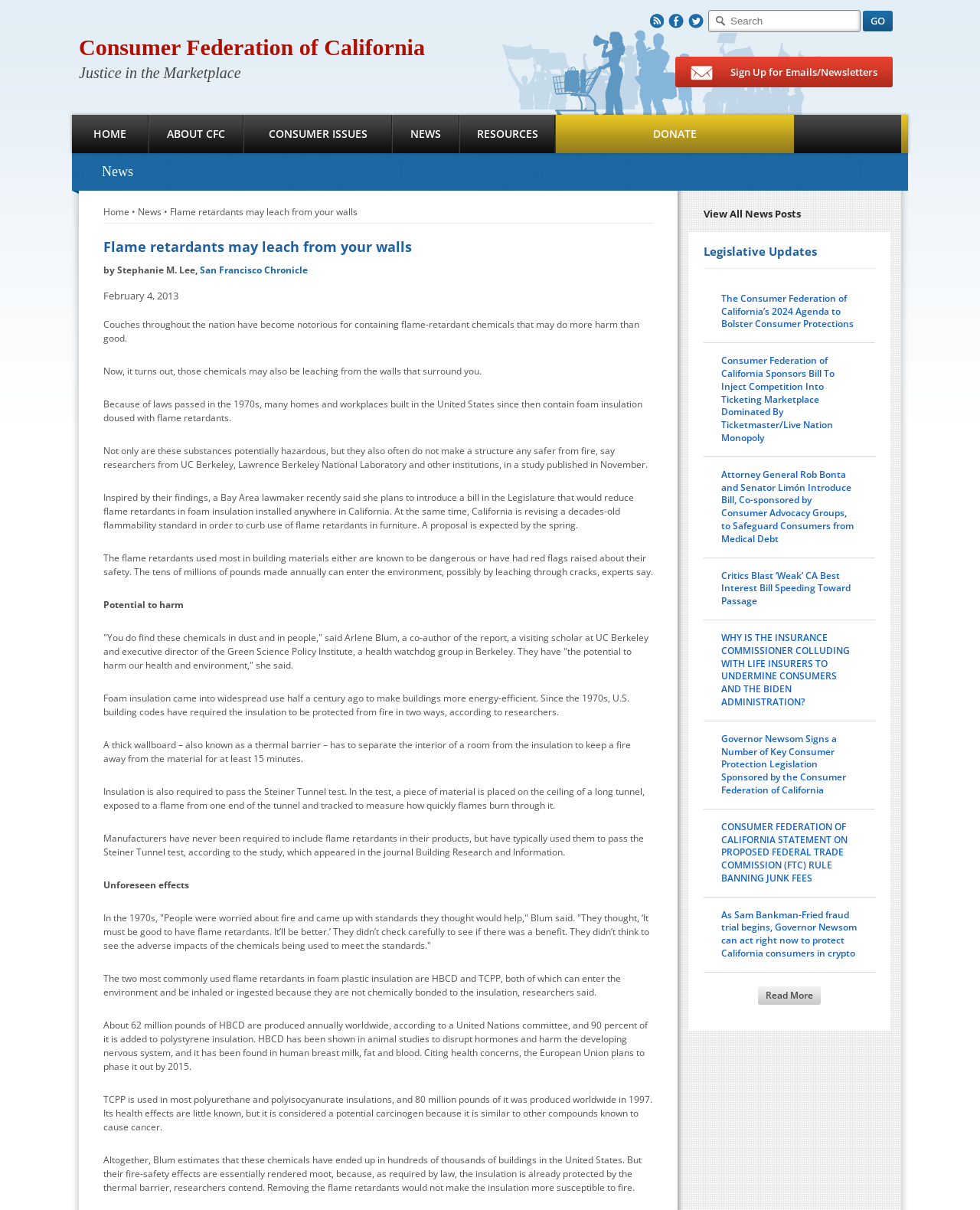Identify the bounding box for the given UI element using the description provided. Coordinates should be in the format (top-left x, top-left y, bottom-right x, bottom-right y) and must be between 0 and 1. Here is the description: Consumer Issues

[0.249, 0.095, 0.399, 0.127]